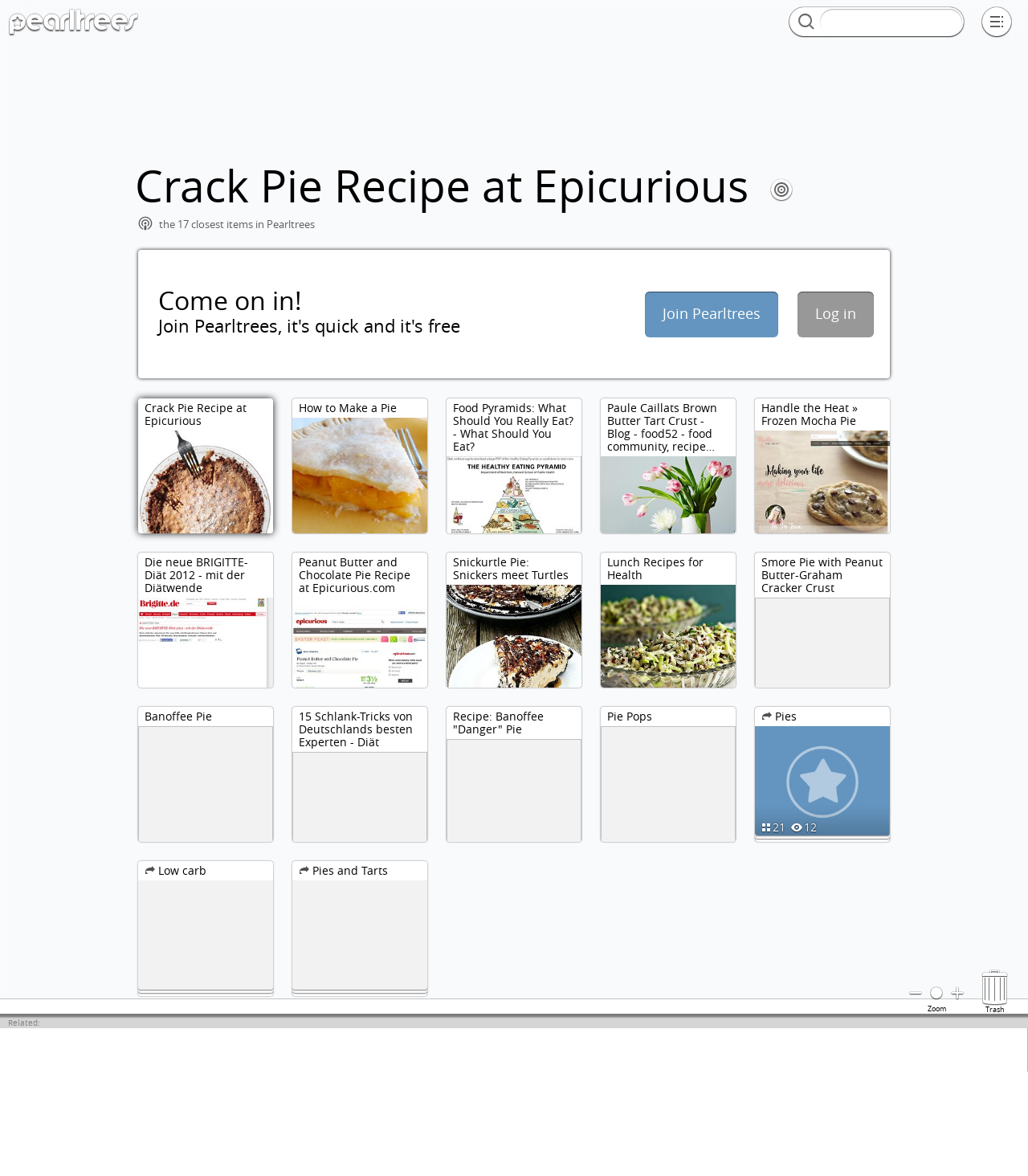Provide a short answer using a single word or phrase for the following question: 
What is the category of the recipe 'Paule Caillat's Brown Butter Tart Crust'?

Pies and Tarts